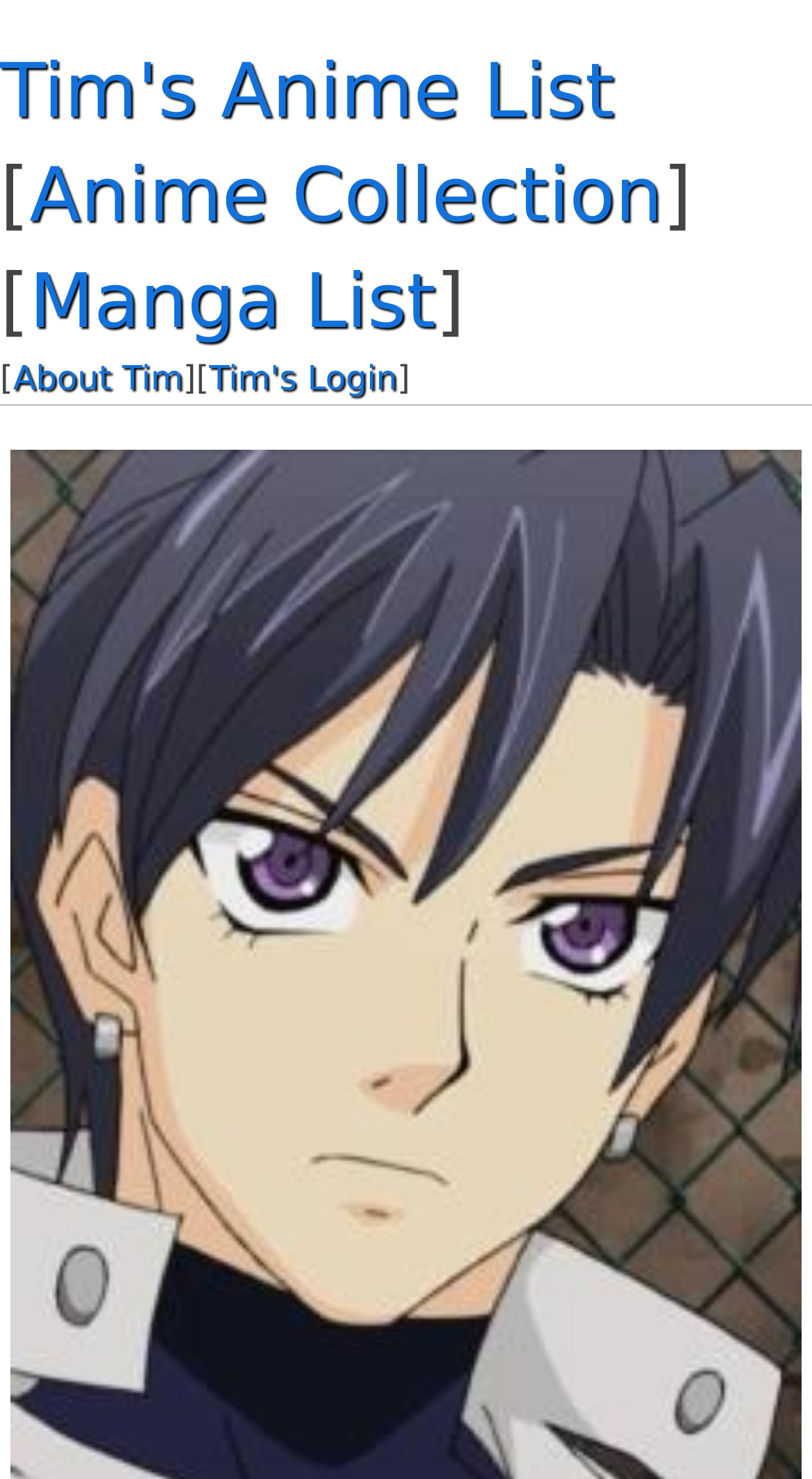Please analyze the image and give a detailed answer to the question:
Who is the owner of the anime list?

The frequent appearance of 'Tim' in the link text contents, such as 'Tim's Anime List' and 'Tim's Login', suggests that Tim is the owner or creator of the anime list.